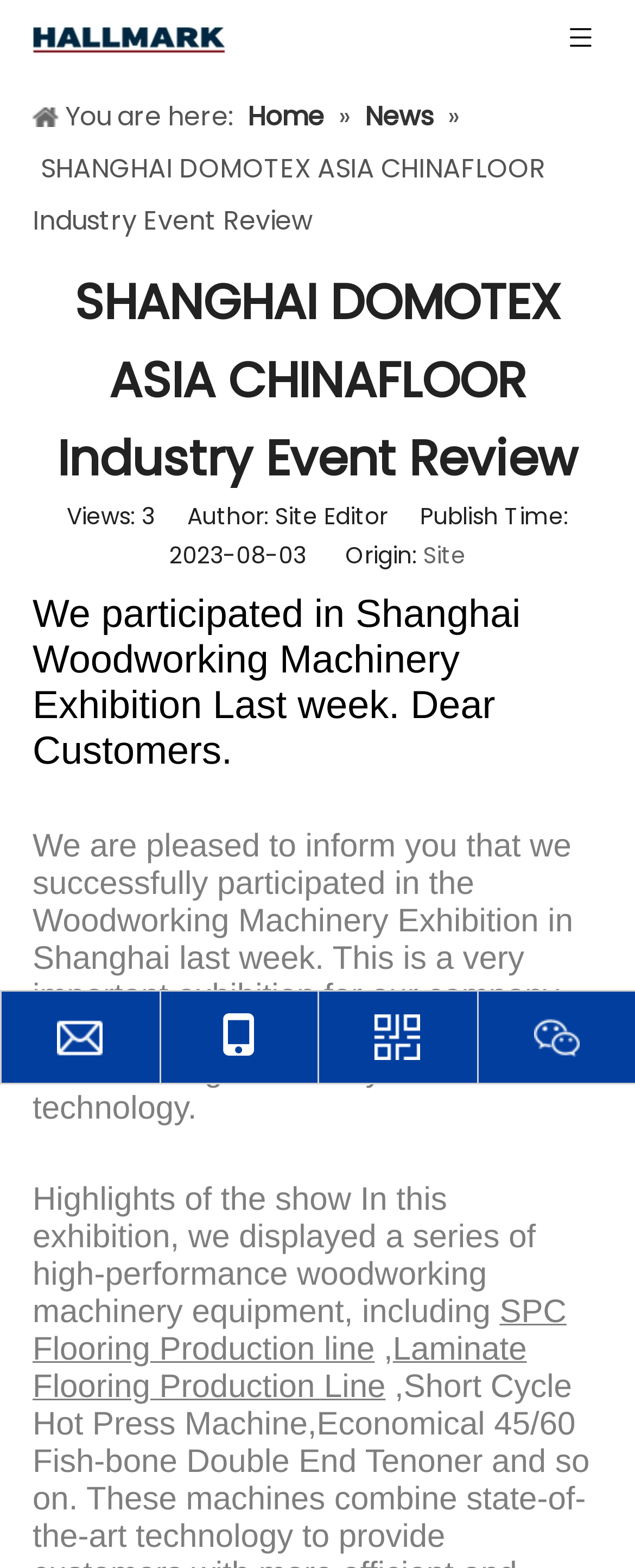Find the bounding box coordinates of the clickable element required to execute the following instruction: "Learn about SPC Flooring Production line". Provide the coordinates as four float numbers between 0 and 1, i.e., [left, top, right, bottom].

[0.051, 0.829, 0.892, 0.871]